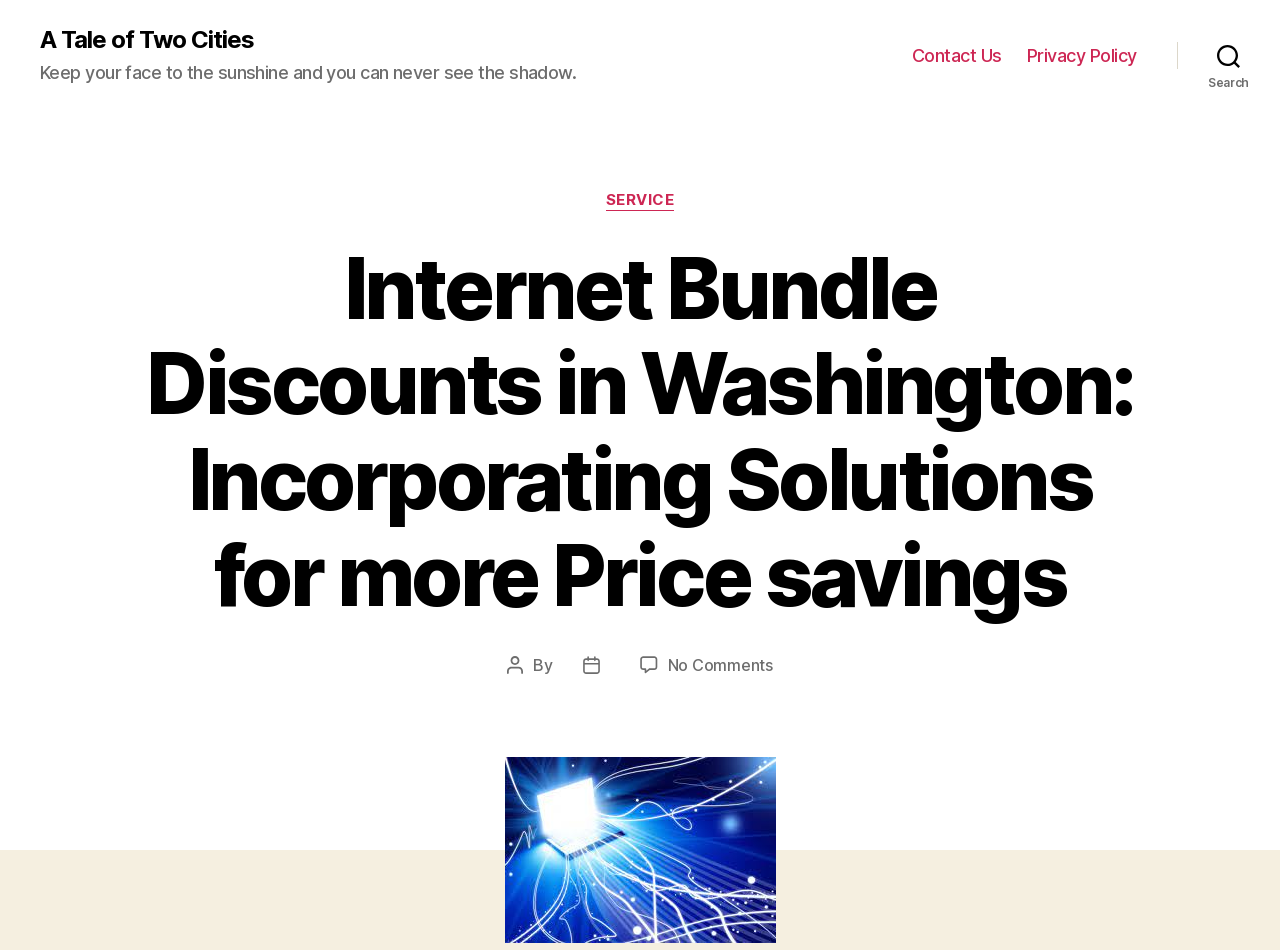Provide the bounding box coordinates for the UI element that is described as: "Service".

[0.473, 0.201, 0.527, 0.222]